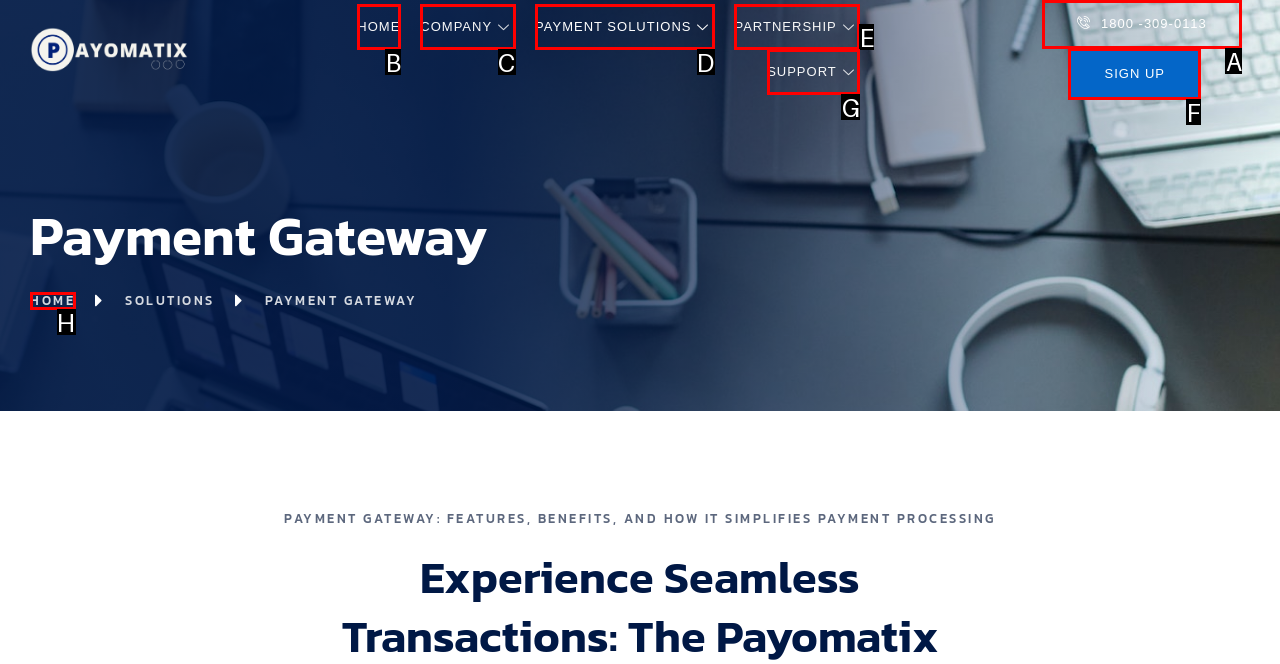Select the UI element that should be clicked to execute the following task: go to home page
Provide the letter of the correct choice from the given options.

B